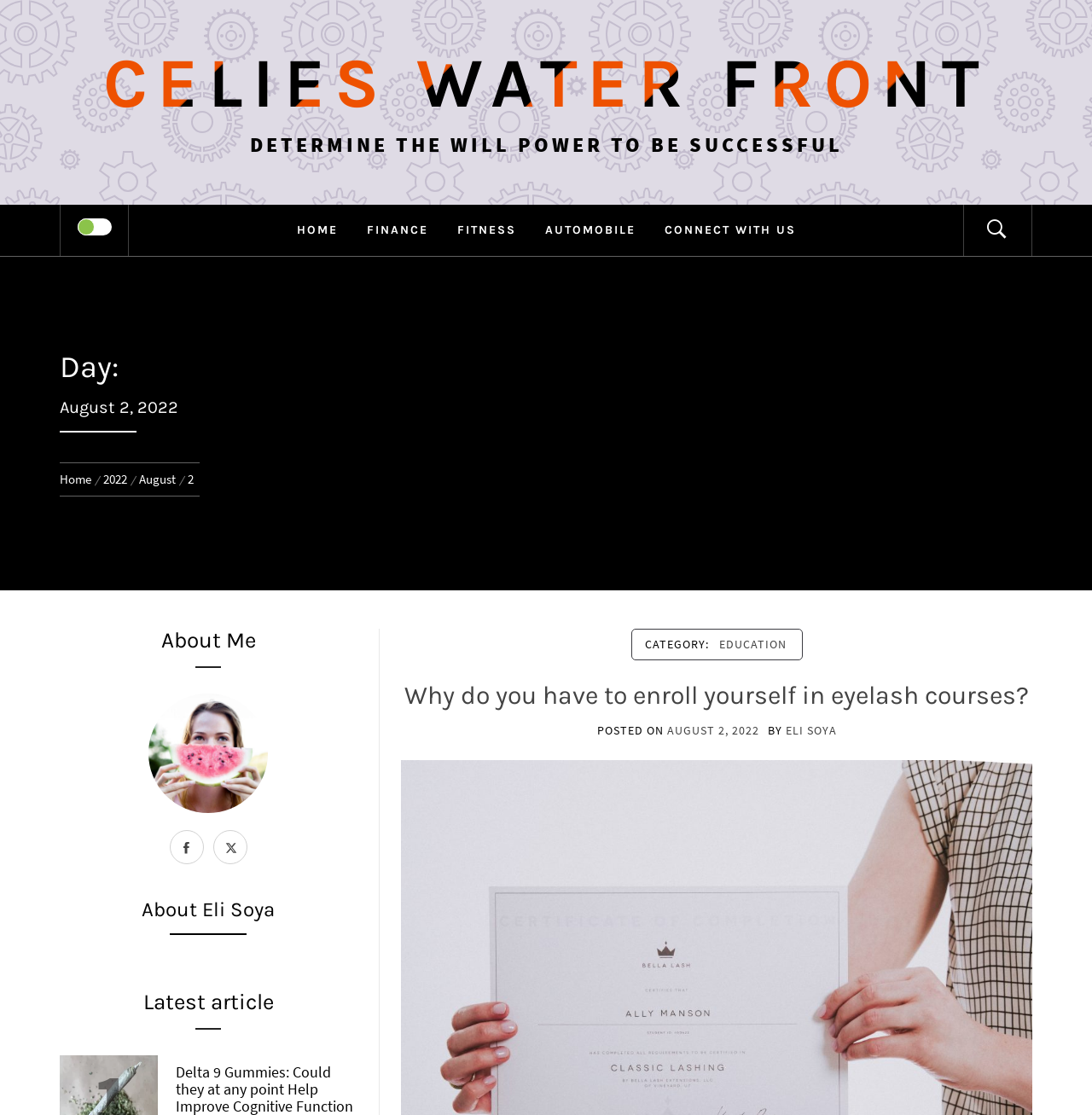What is the title of the latest article section?
Please provide a comprehensive and detailed answer to the question.

I found the title of the latest article section by looking at the heading 'Latest article'.